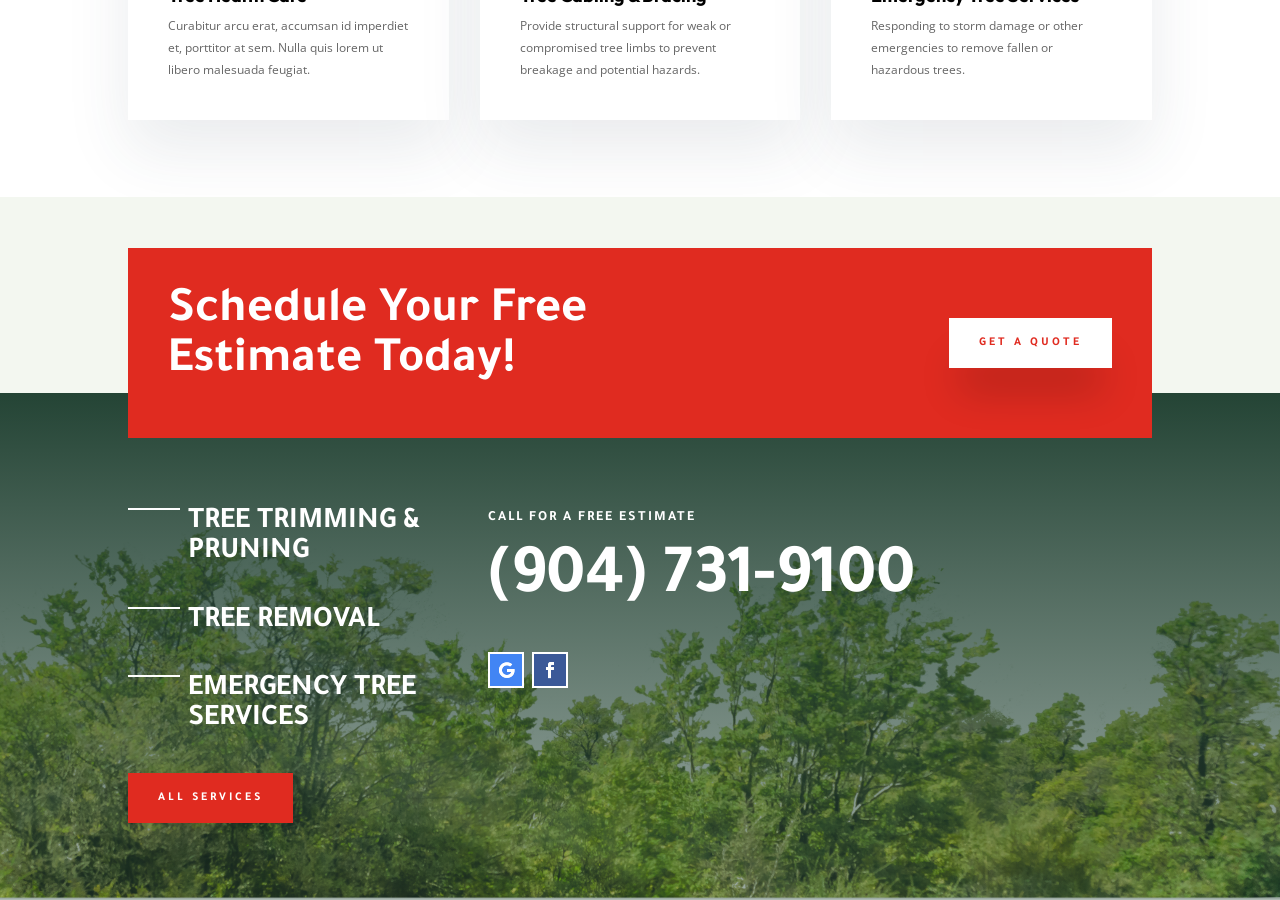Consider the image and give a detailed and elaborate answer to the question: 
What is the main service offered by this company?

Based on the headings and text on the webpage, it appears that the company provides various tree-related services, including tree trimming, pruning, removal, and emergency services.